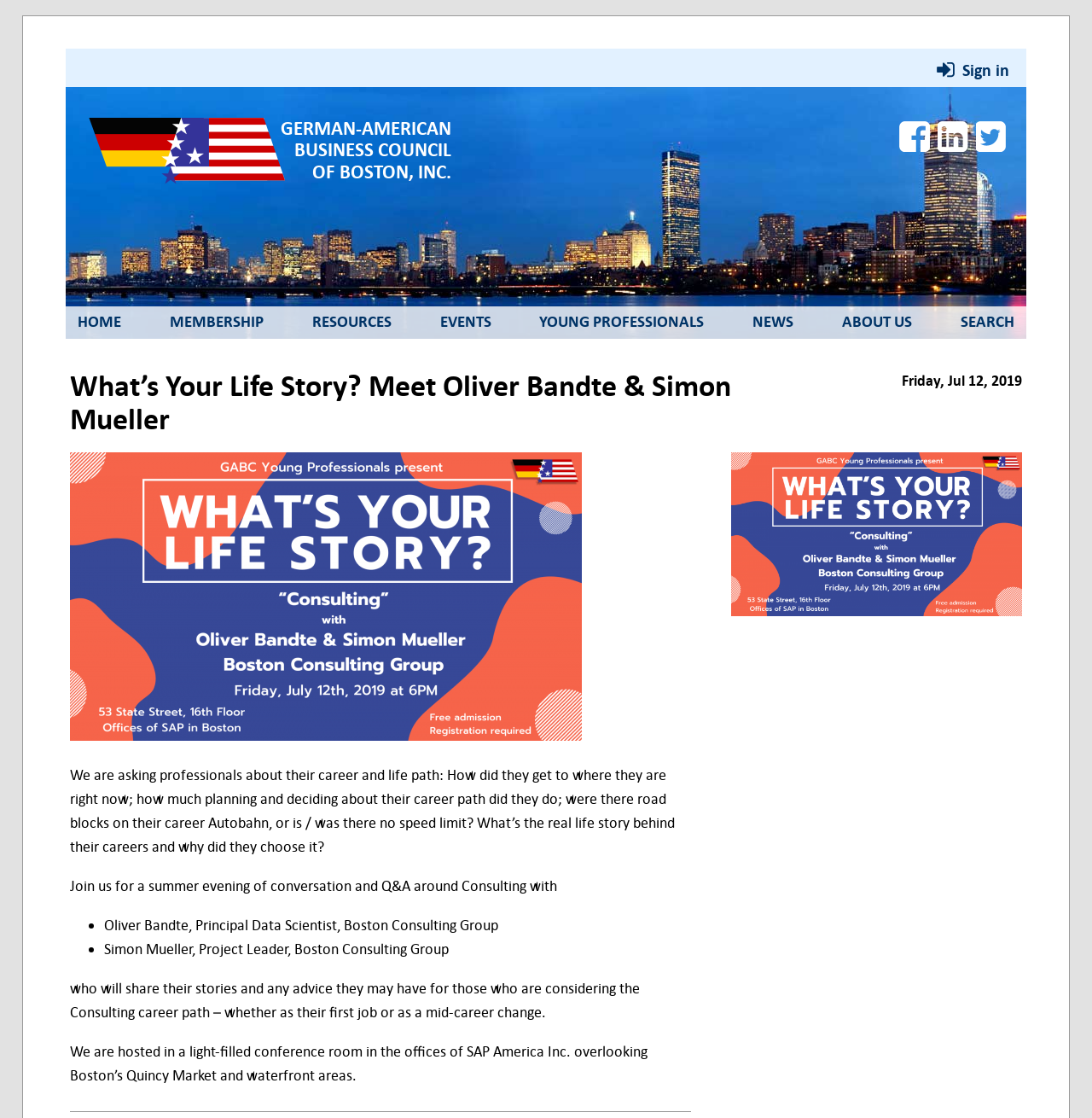Determine the bounding box coordinates for the clickable element required to fulfill the instruction: "Explore the 'News' category". Provide the coordinates as four float numbers between 0 and 1, i.e., [left, top, right, bottom].

None